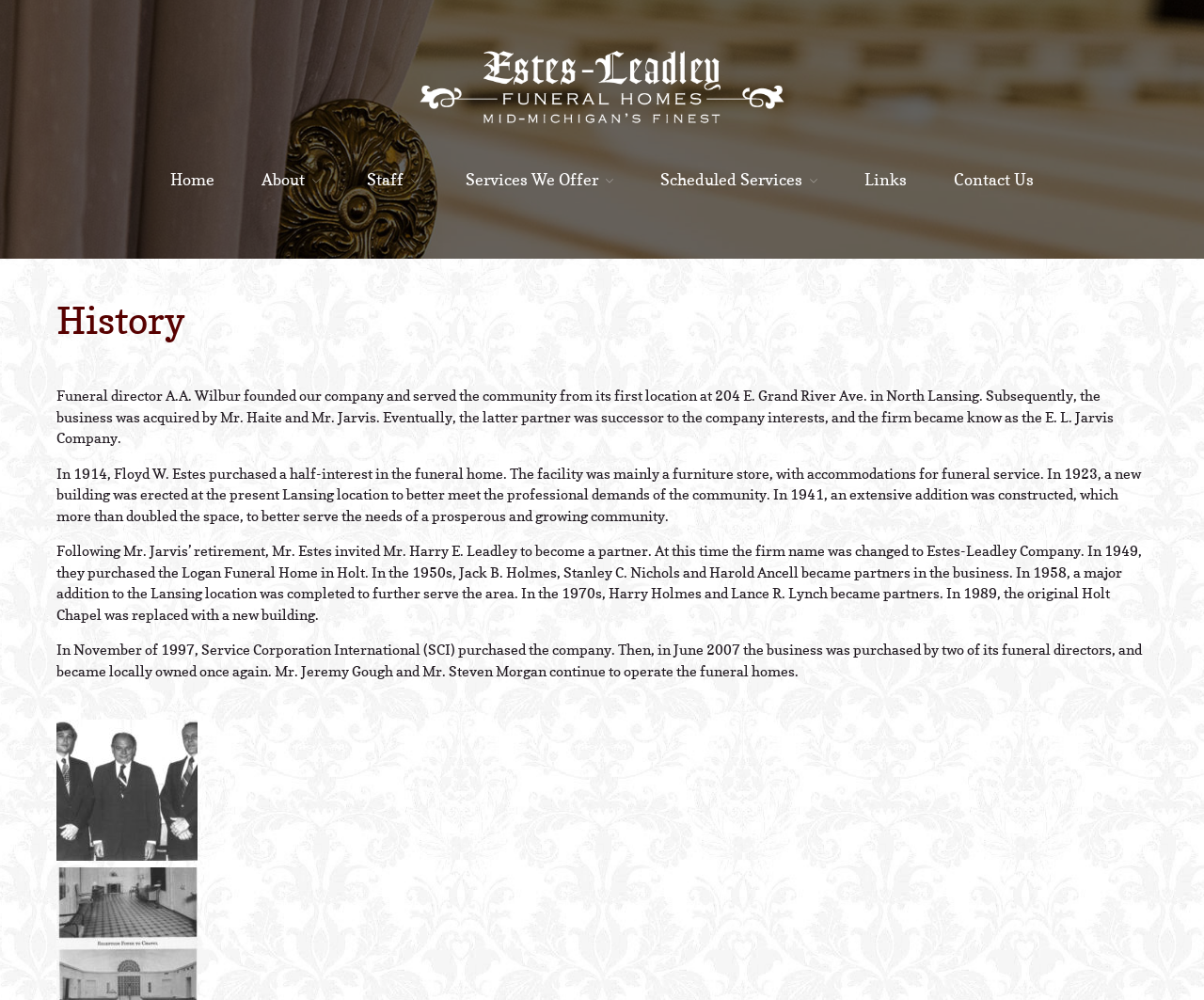Locate the bounding box coordinates of the area where you should click to accomplish the instruction: "Read about the company history".

[0.047, 0.296, 0.953, 0.357]